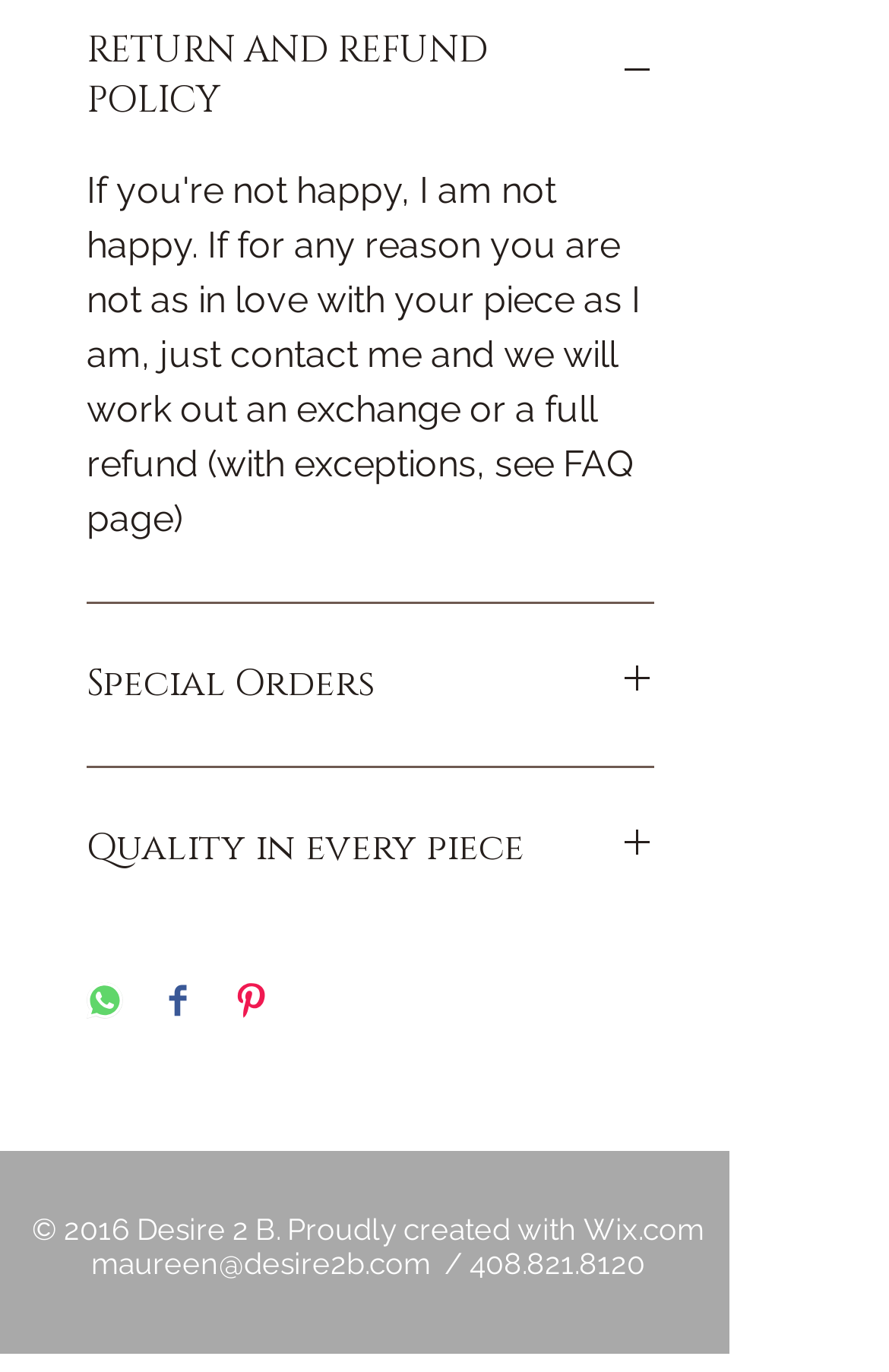Determine the bounding box coordinates of the region to click in order to accomplish the following instruction: "View return and refund policy". Provide the coordinates as four float numbers between 0 and 1, specifically [left, top, right, bottom].

[0.097, 0.018, 0.736, 0.092]